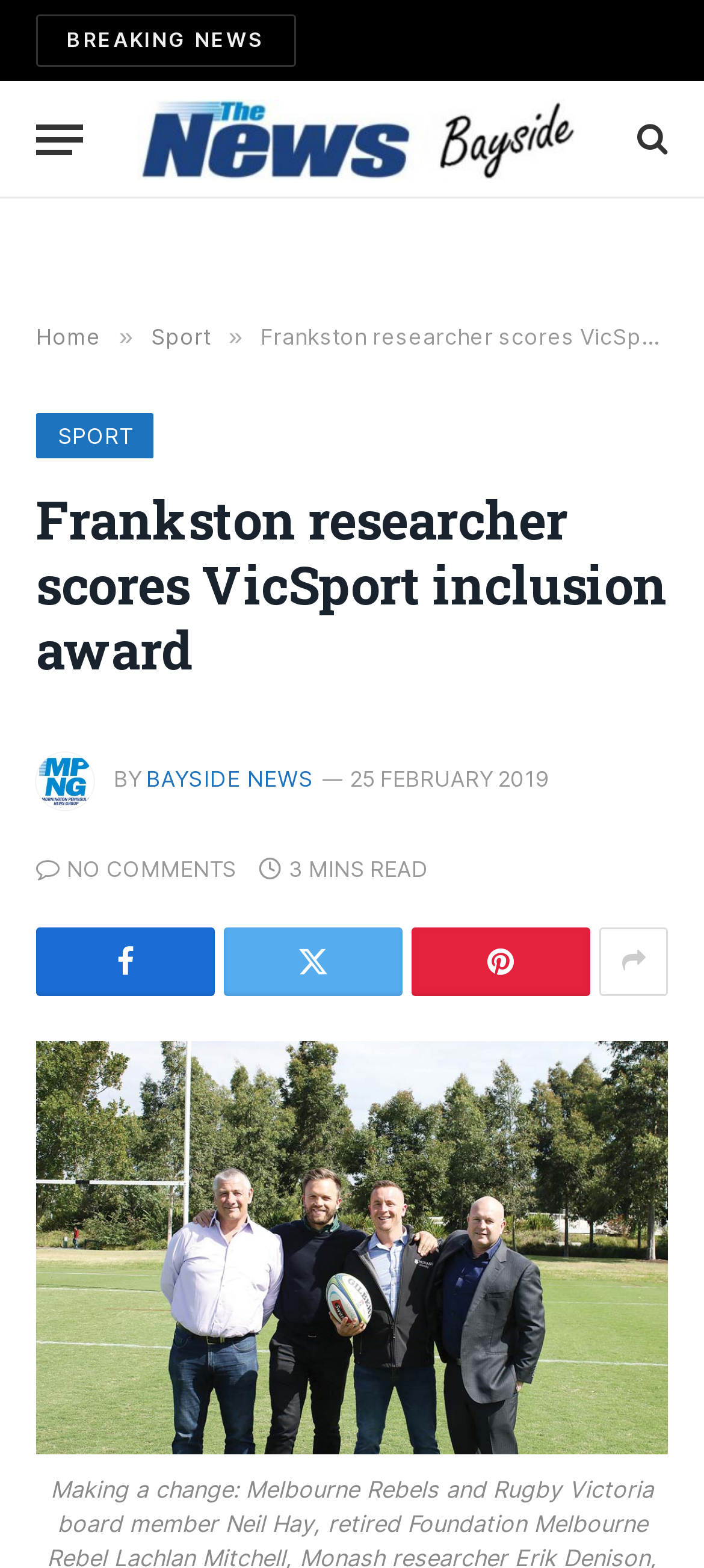Answer the following in one word or a short phrase: 
What is the name of the researcher who won the award?

Erik Denison